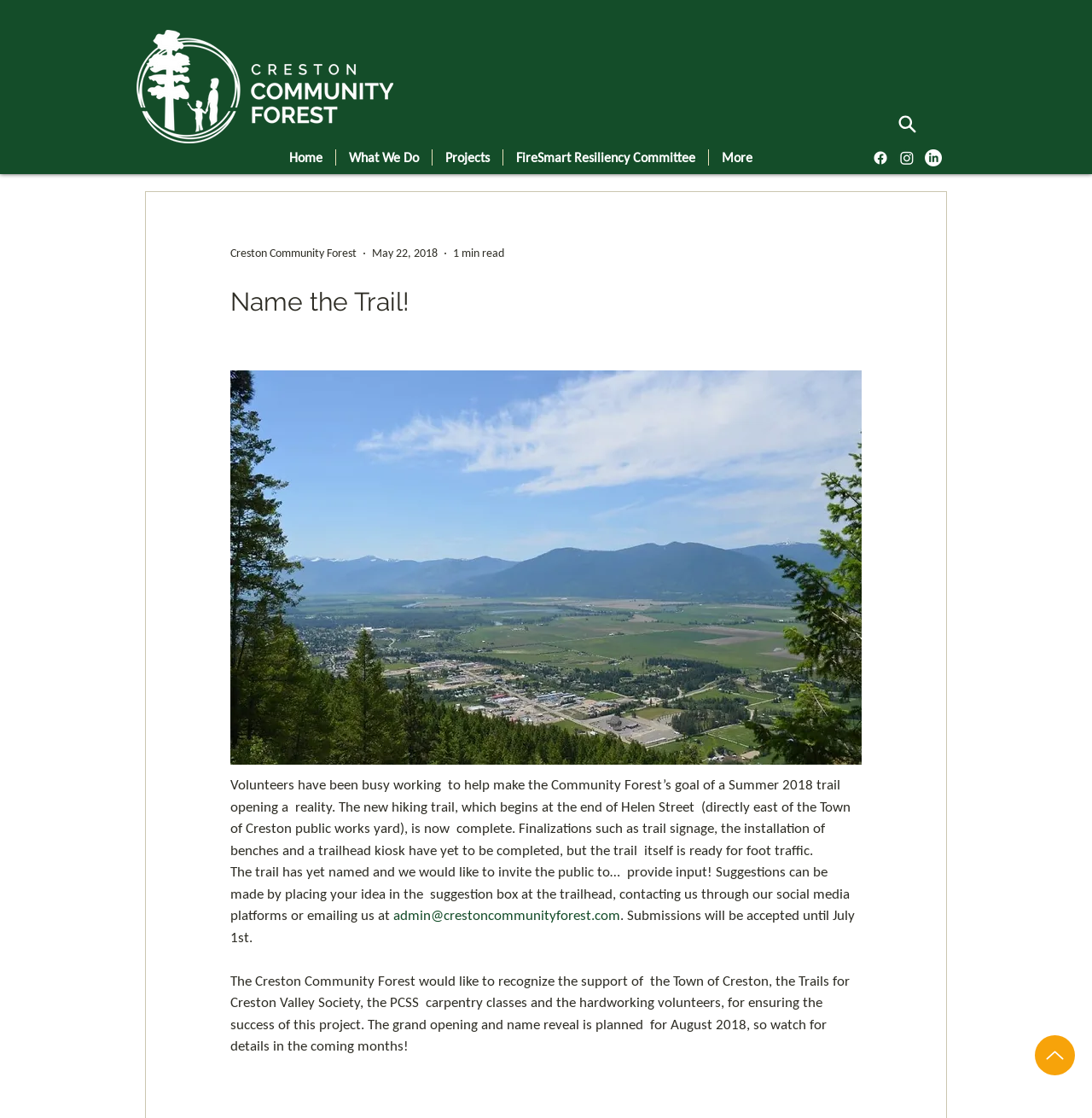Using the provided element description, identify the bounding box coordinates as (top-left x, top-left y, bottom-right x, bottom-right y). Ensure all values are between 0 and 1. Description: FireSmart Resiliency Committee

[0.461, 0.134, 0.648, 0.148]